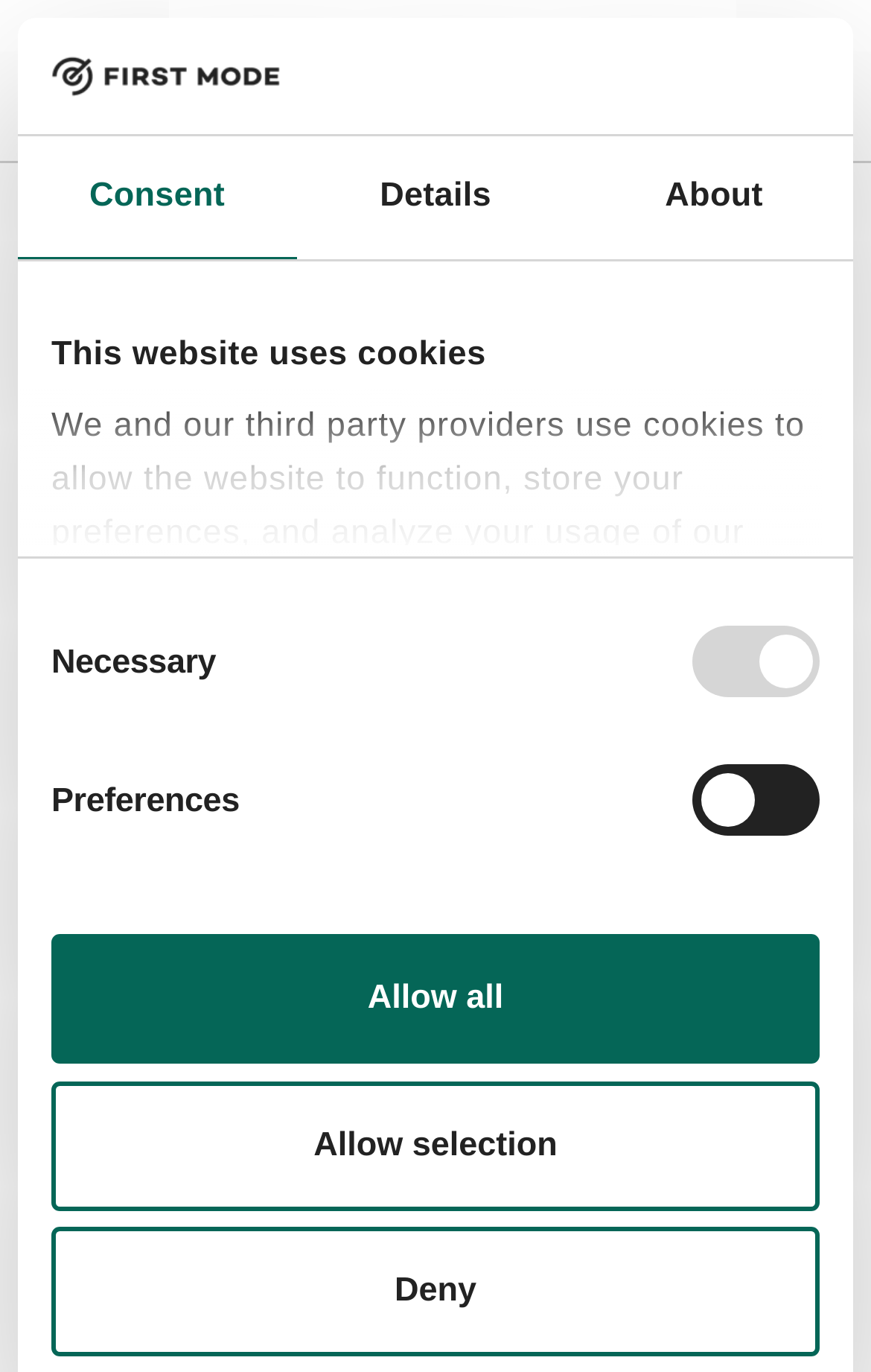Using a single word or phrase, answer the following question: 
What is the text of the first link on the webpage?

First Mode